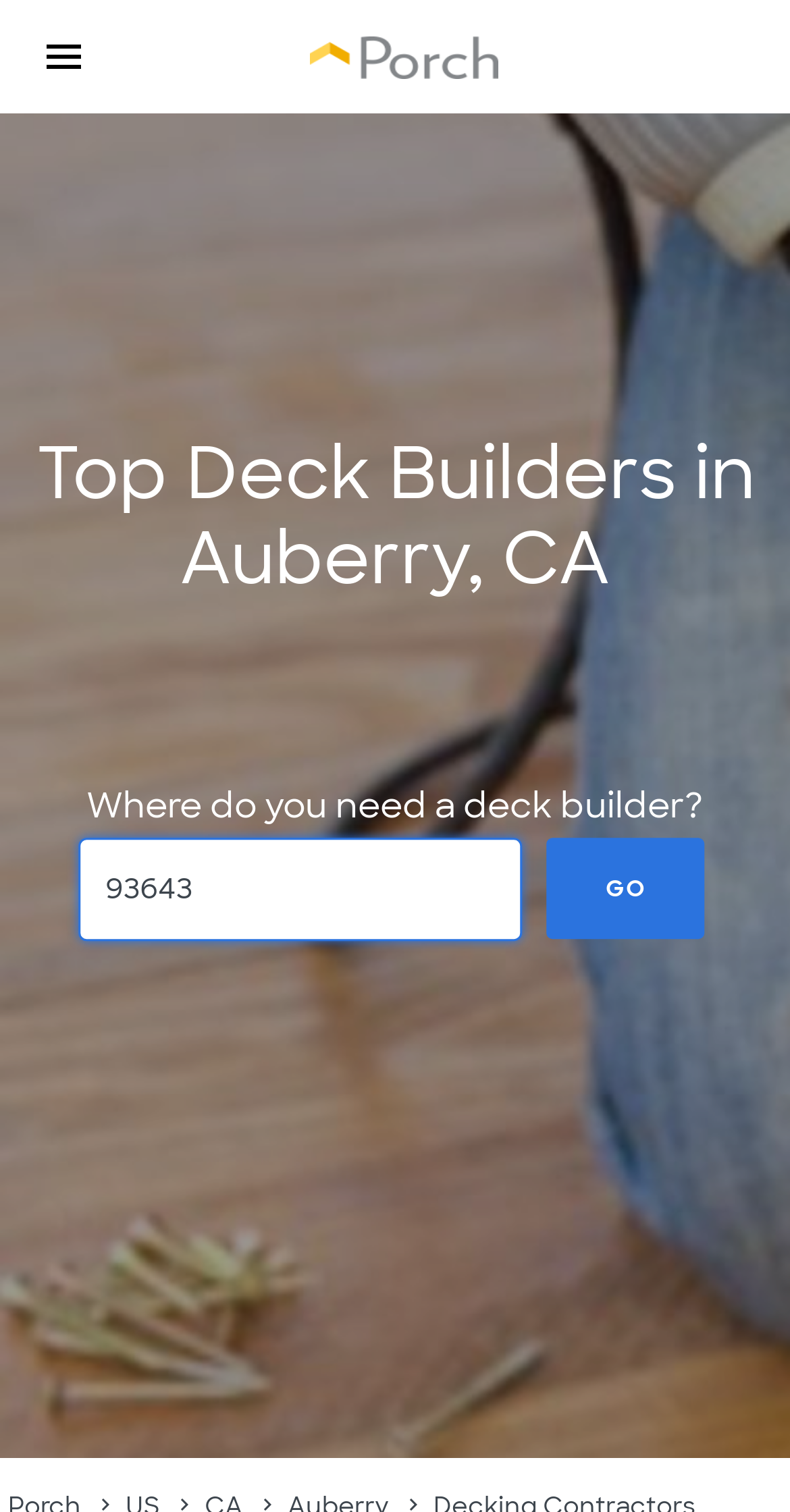Determine the main headline of the webpage and provide its text.

Top Deck Builders in Auberry, CA